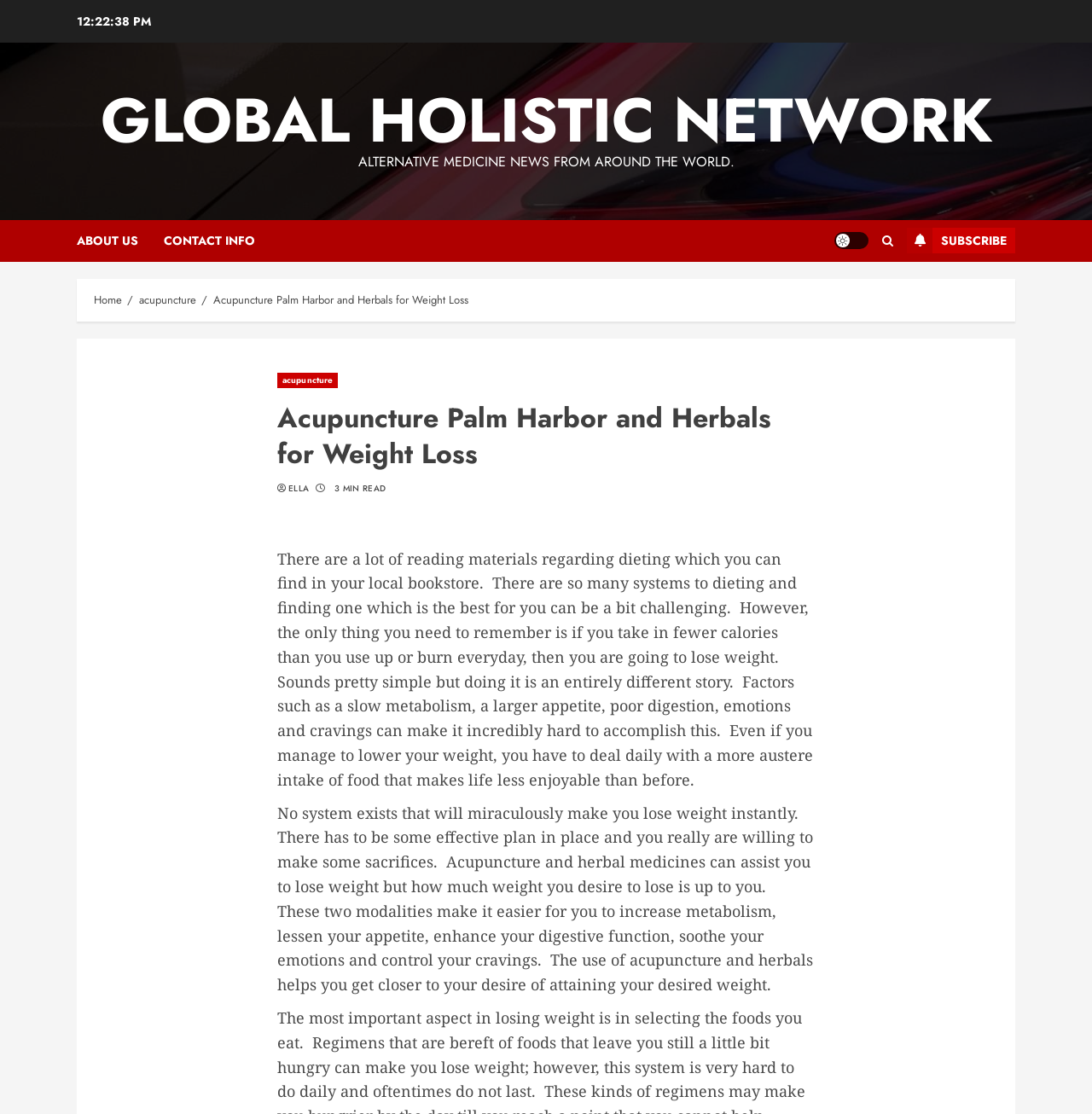Identify the bounding box coordinates of the specific part of the webpage to click to complete this instruction: "Read about alternative medicine news".

[0.328, 0.136, 0.672, 0.154]